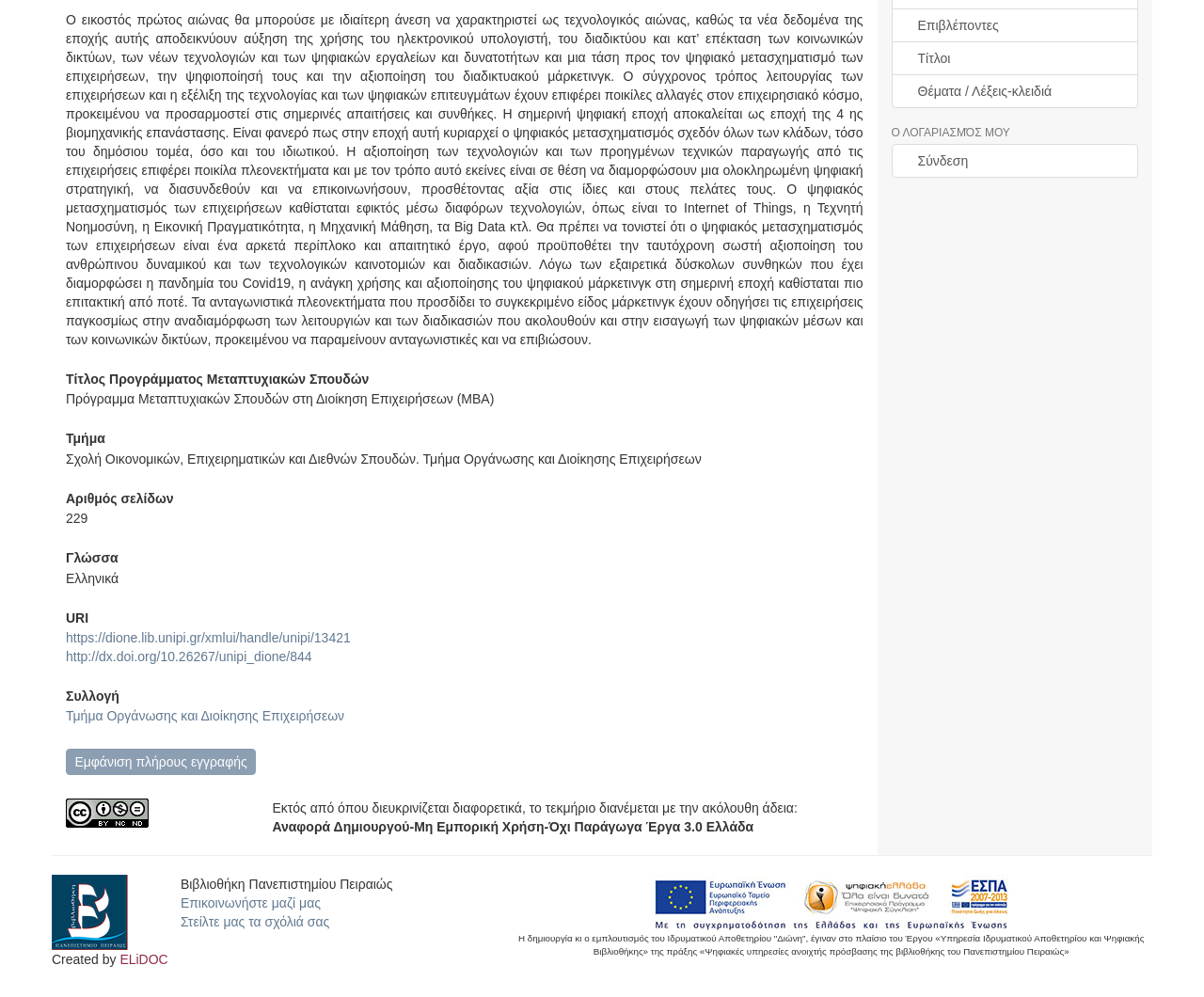Determine the bounding box coordinates of the UI element described by: "Cornell Connects Education".

None